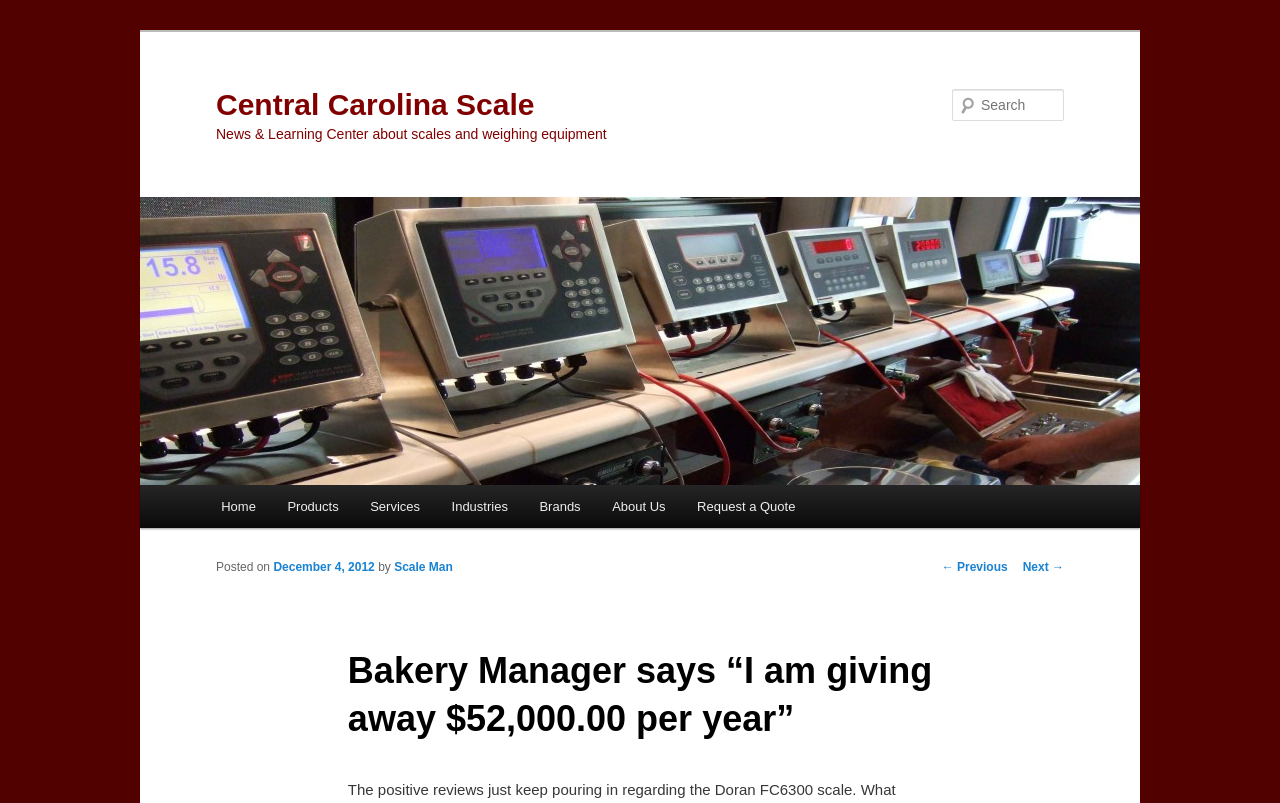What is the amount of money mentioned in the post?
Based on the image, please offer an in-depth response to the question.

The amount of money is mentioned in the heading element 'Bakery Manager says “I am giving away $52,000.00 per year”' with bounding box coordinates [0.272, 0.787, 0.728, 0.938]. It is a key part of the post's title and is highlighted as a significant amount.